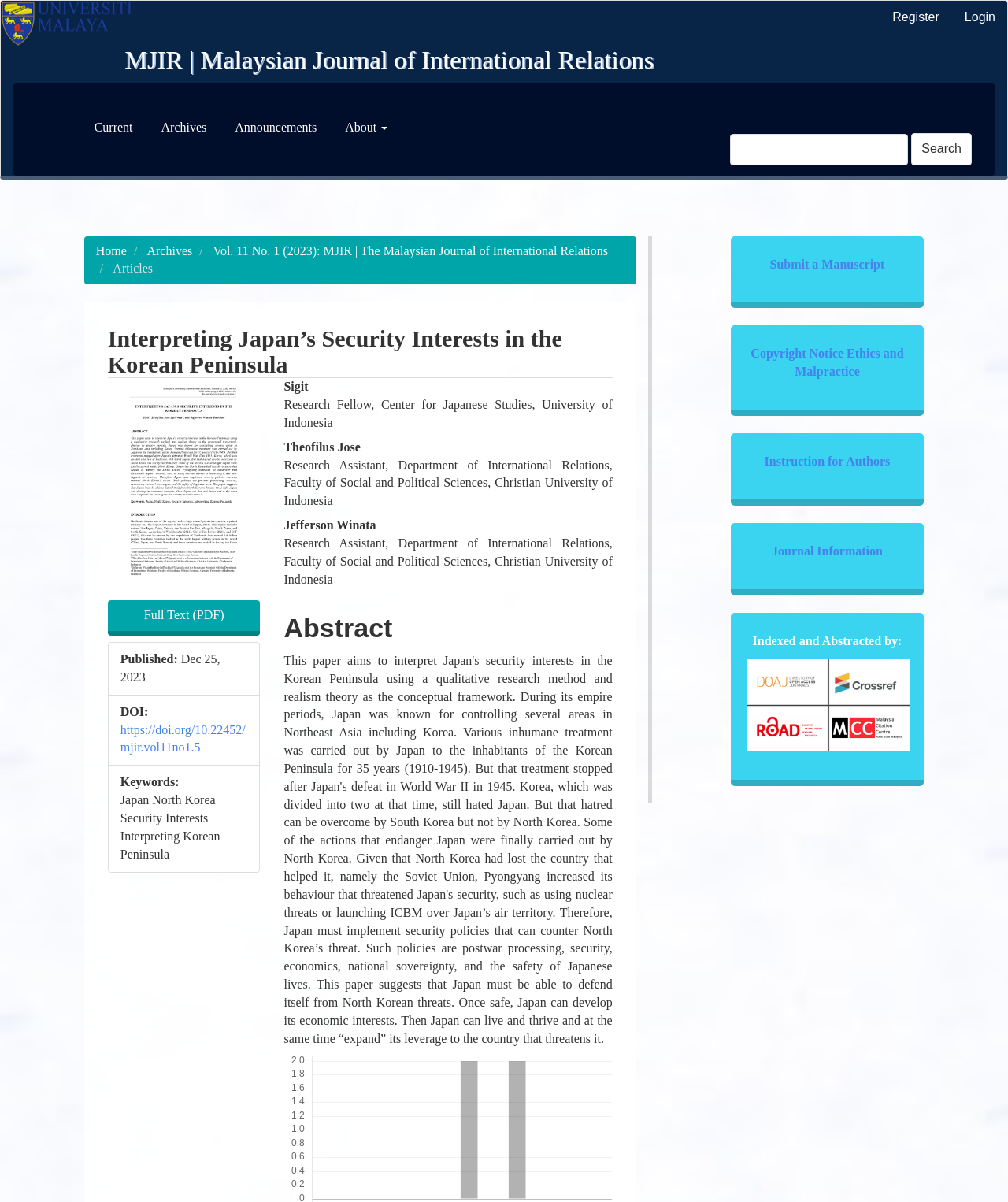What is the name of the journal? Please answer the question using a single word or phrase based on the image.

MJIR